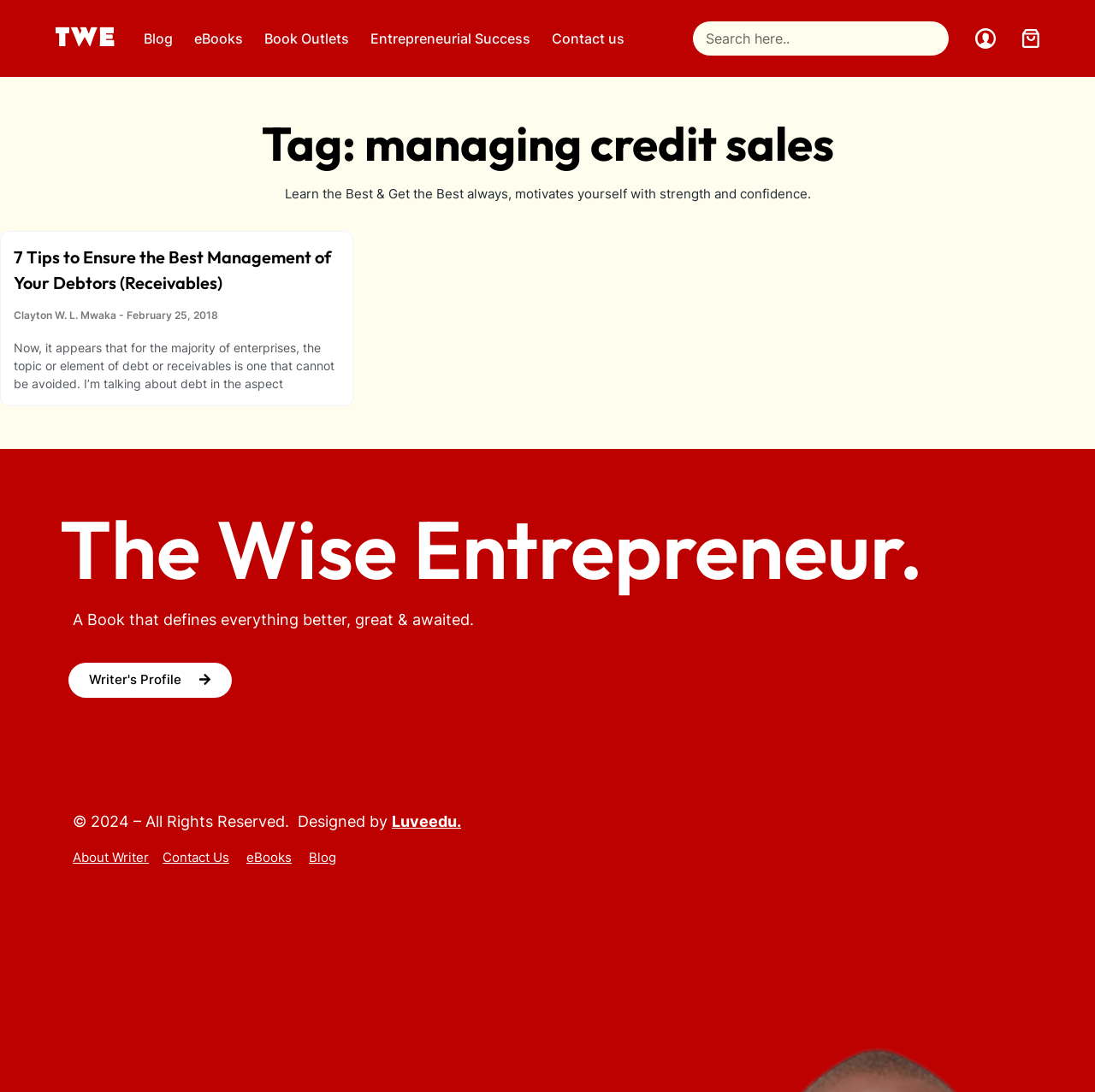Please locate the bounding box coordinates of the element that needs to be clicked to achieve the following instruction: "Search for something". The coordinates should be four float numbers between 0 and 1, i.e., [left, top, right, bottom].

[0.632, 0.019, 0.867, 0.052]